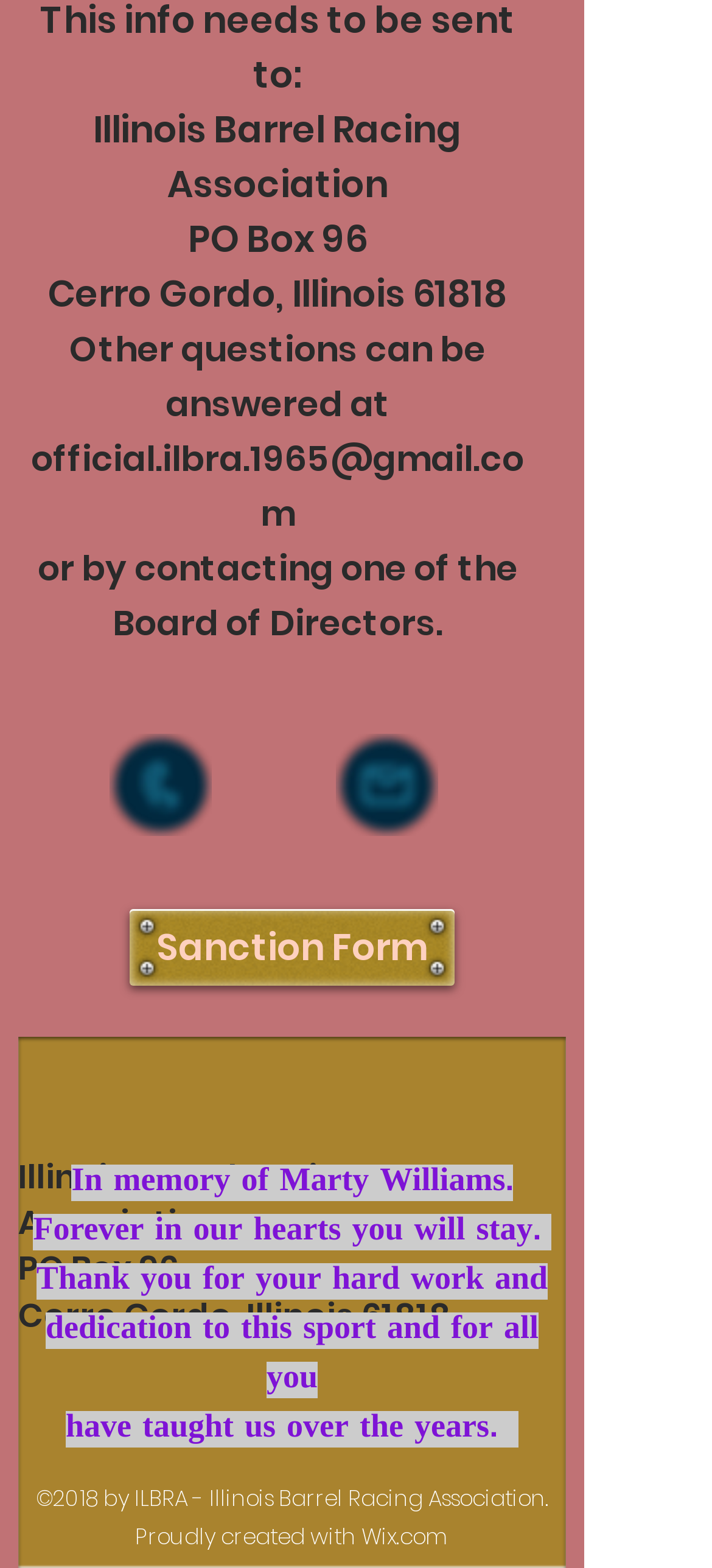What is the name of the person being remembered?
Refer to the image and respond with a one-word or short-phrase answer.

Marty Williams